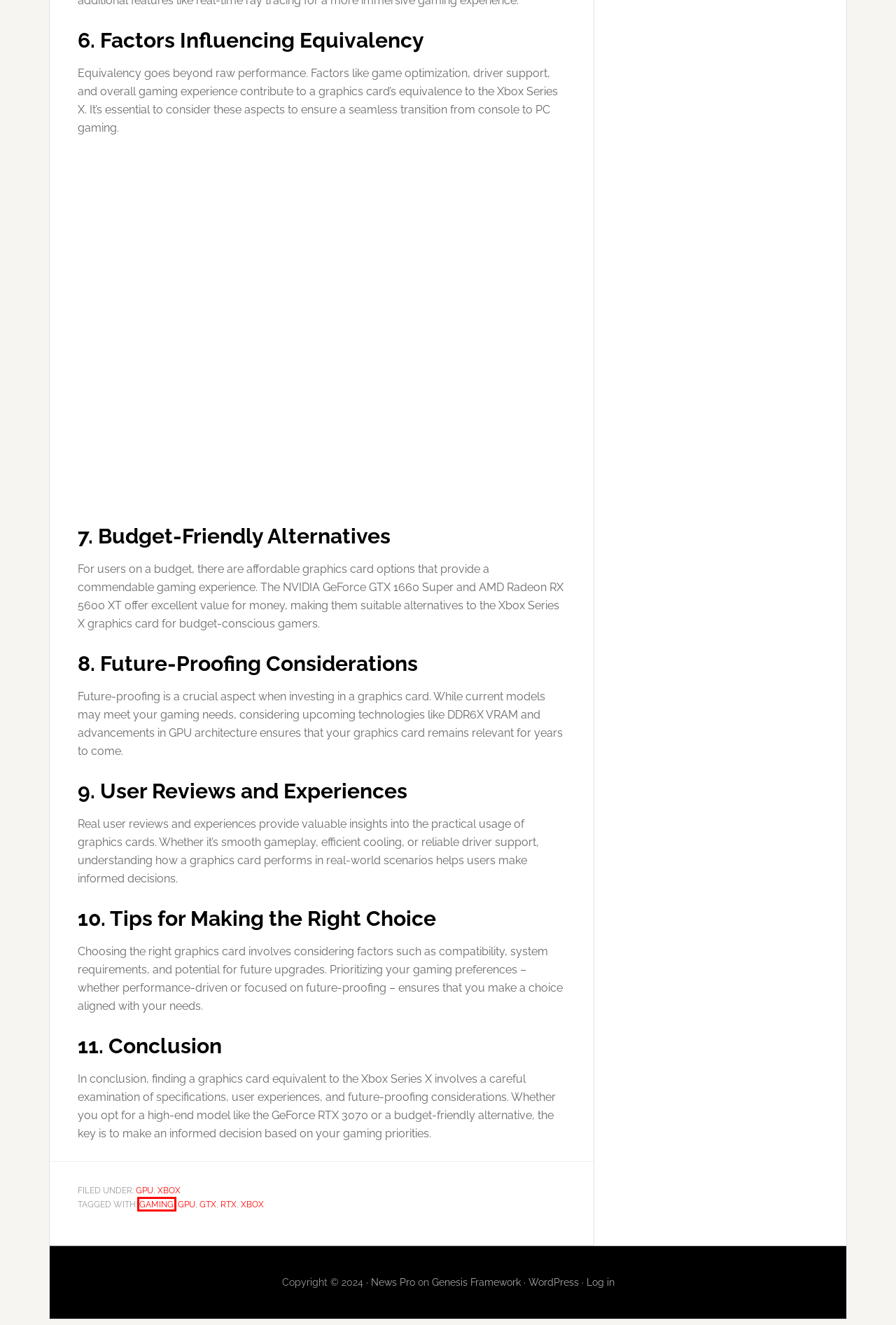Review the screenshot of a webpage containing a red bounding box around an element. Select the description that best matches the new webpage after clicking the highlighted element. The options are:
A. Log In ‹ Guidewirelabs — WordPress
B. Gaming
C. GPU Archives - Guidewirelabs
D. WordPress Themes by StudioPress
E. Gaming Archives - Guidewirelabs
F. Themes Archive - StudioPress
G. Blog Tool, Publishing Platform, and CMS – WordPress.org
H. Affiliate Disclosure

E